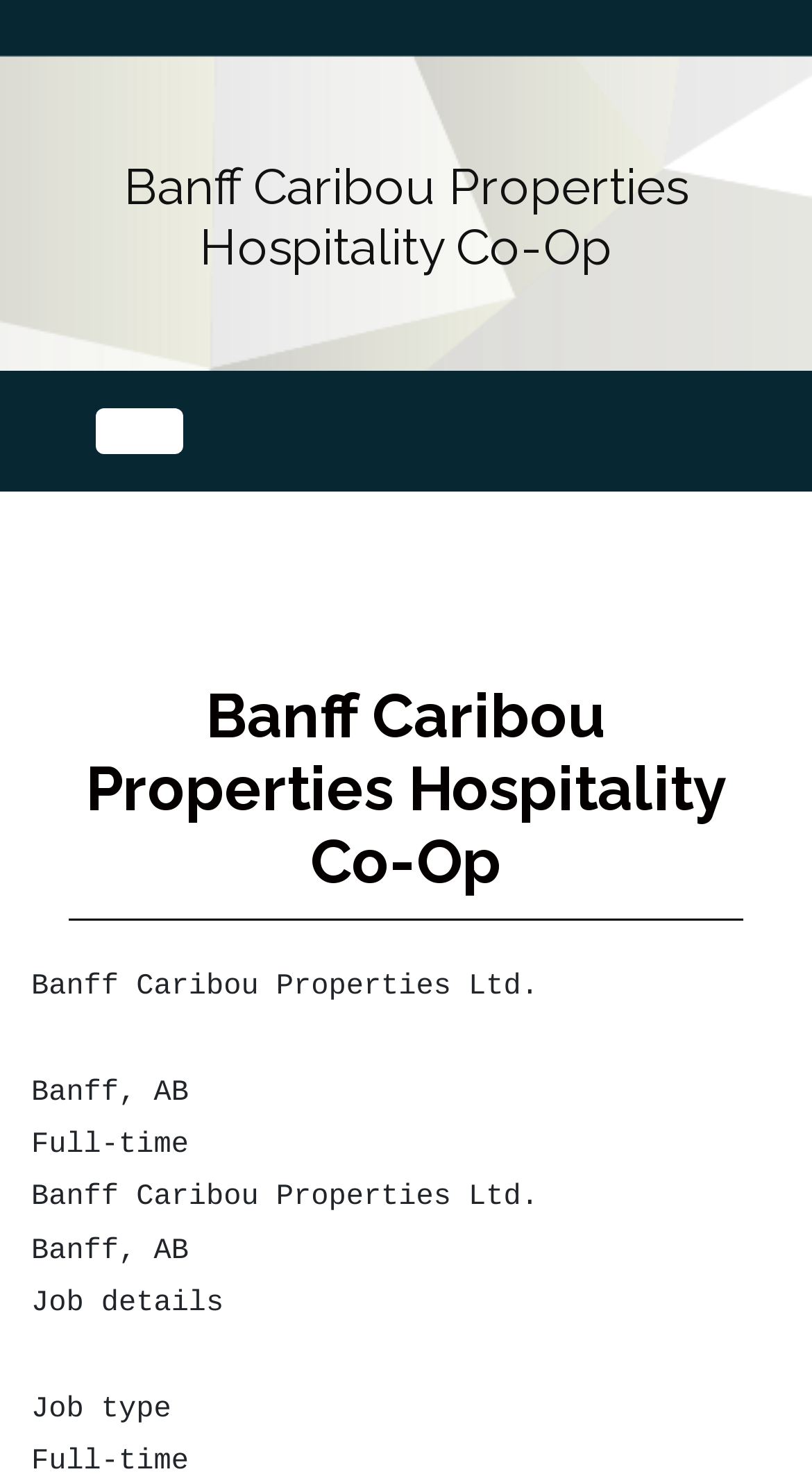Using the description "aria-label="Toggle navigation"", predict the bounding box of the relevant HTML element.

[0.118, 0.277, 0.226, 0.308]